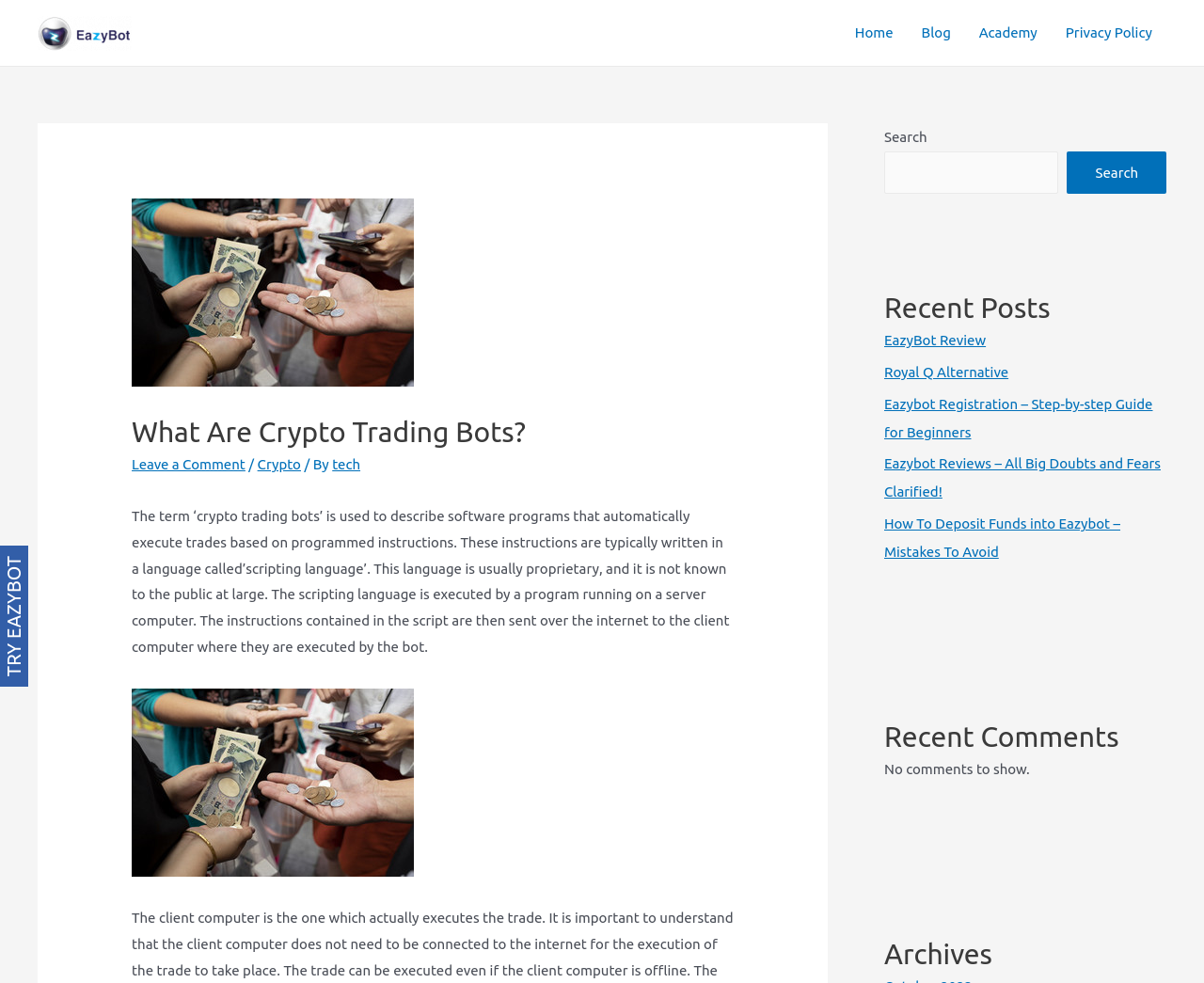Identify the bounding box coordinates for the element you need to click to achieve the following task: "Navigate to the Home page". The coordinates must be four float values ranging from 0 to 1, formatted as [left, top, right, bottom].

[0.698, 0.0, 0.754, 0.067]